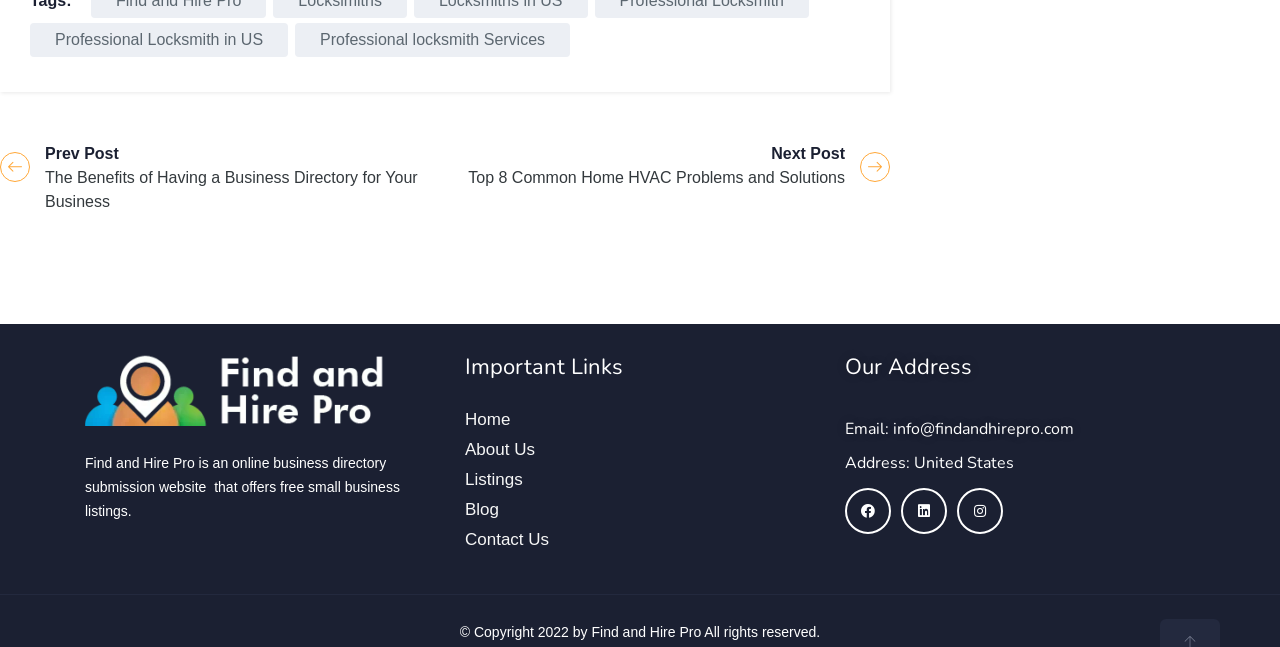What is the purpose of the website?
Using the image, respond with a single word or phrase.

Business directory submission